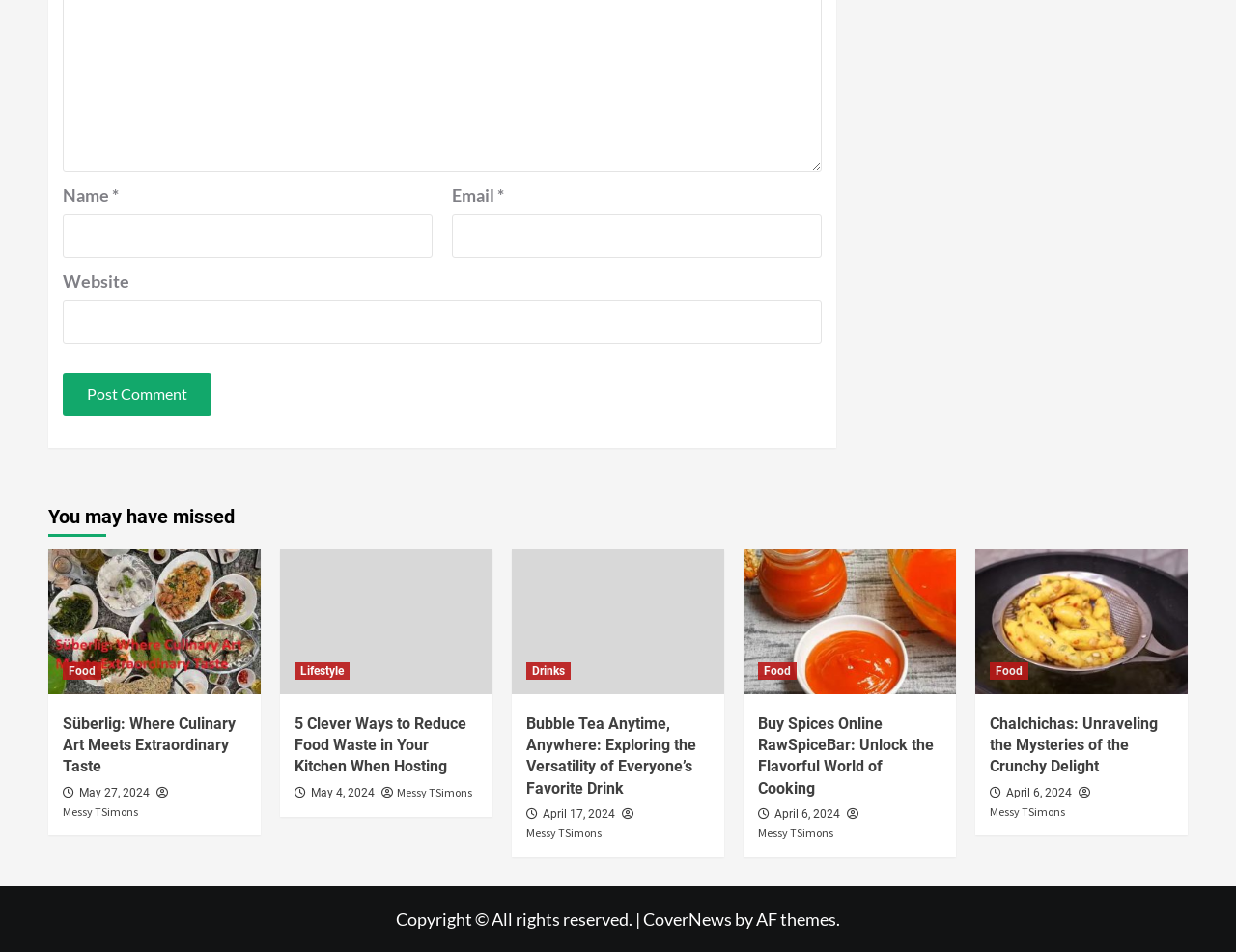How many articles are displayed on the webpage?
Please look at the screenshot and answer using one word or phrase.

4